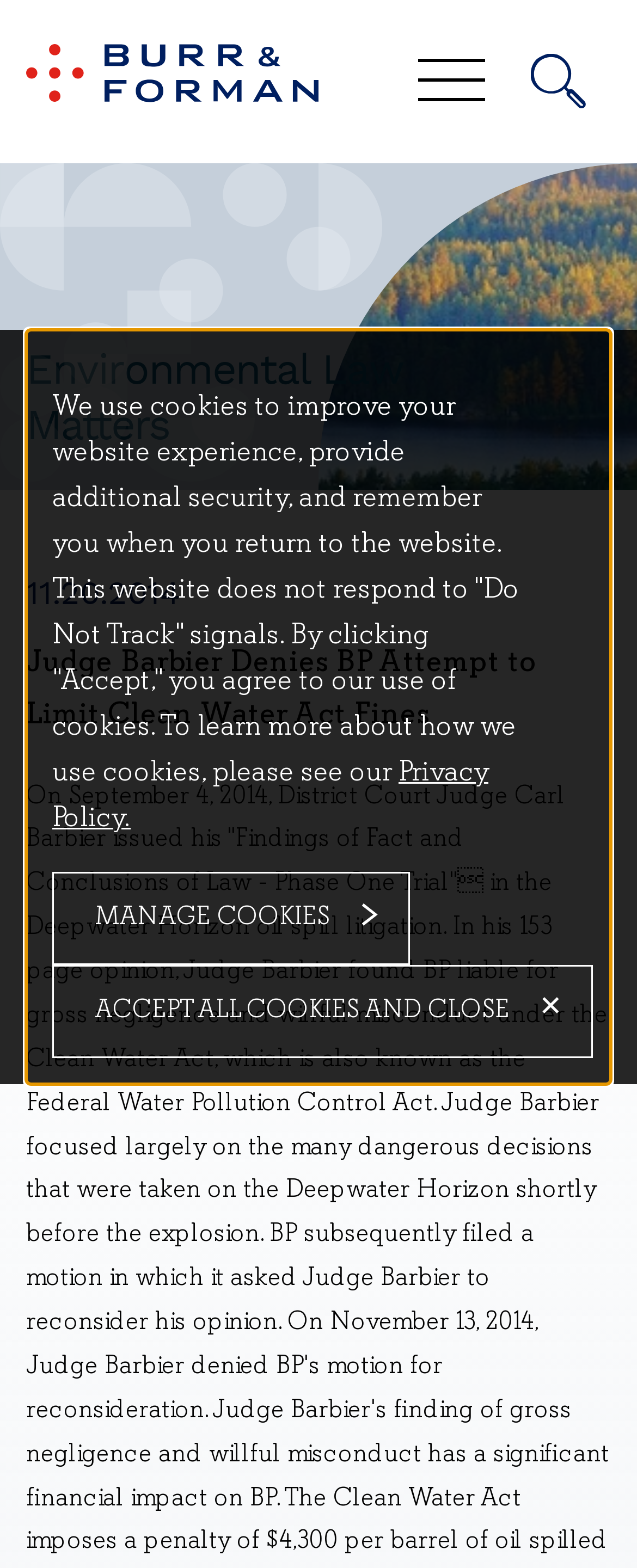Determine the bounding box coordinates of the clickable region to follow the instruction: "Go to Main Content".

[0.177, 0.005, 0.5, 0.044]